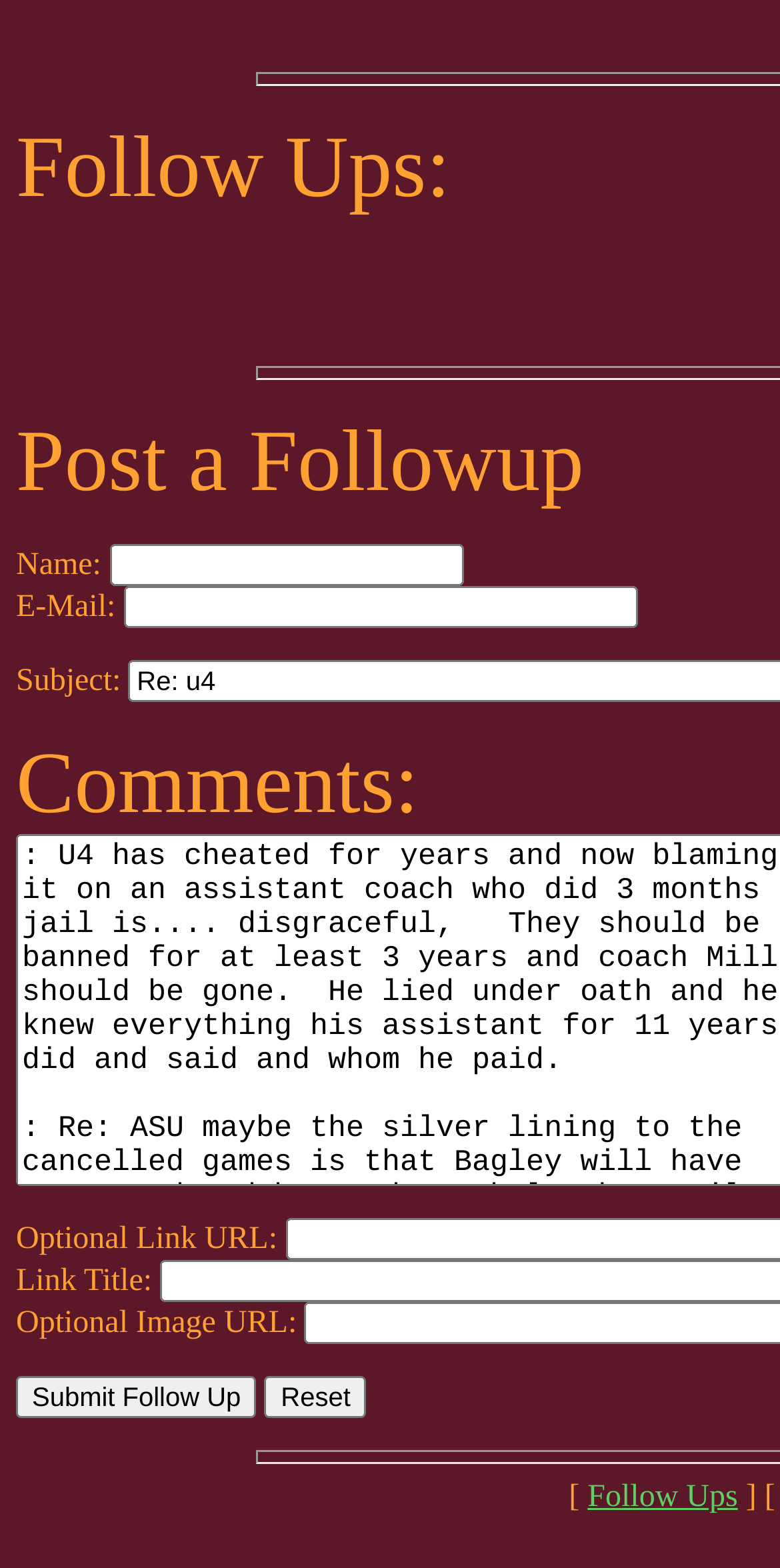How many buttons are available for submitting the follow-up?
Using the visual information, answer the question in a single word or phrase.

2